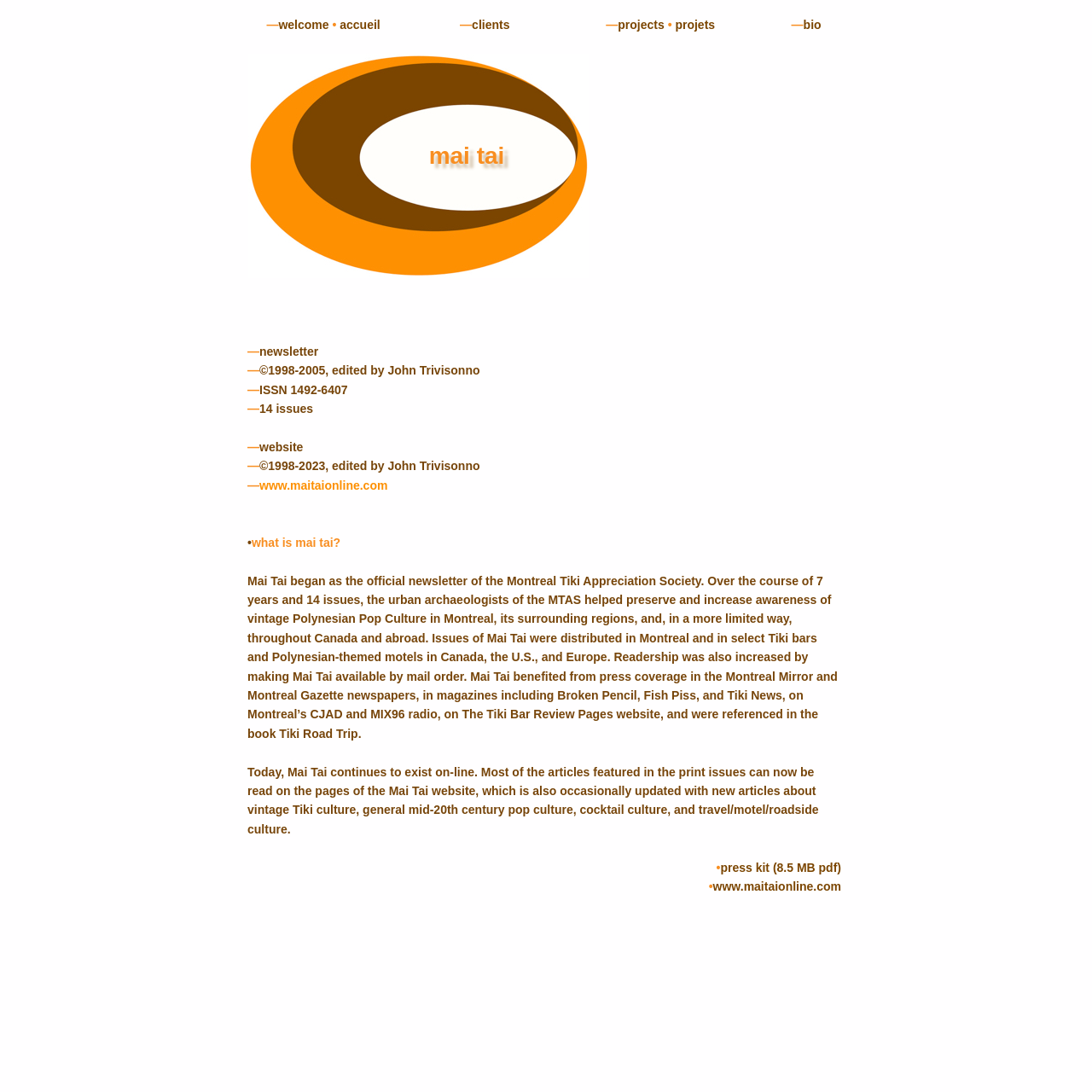Show the bounding box coordinates for the HTML element as described: "projects".

[0.566, 0.016, 0.608, 0.029]